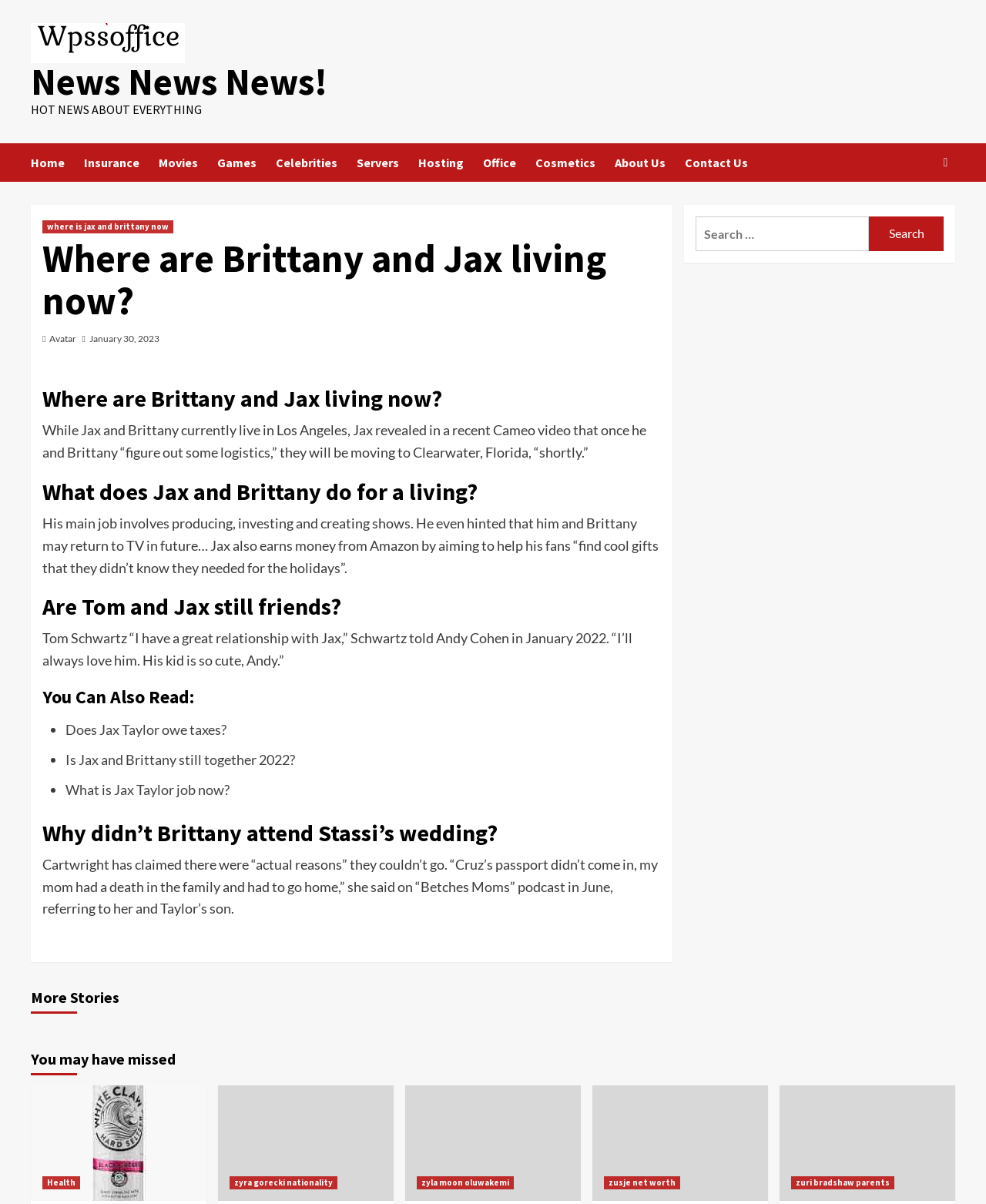Using the provided element description "Does Jax Taylor owe taxes?", determine the bounding box coordinates of the UI element.

[0.066, 0.599, 0.23, 0.613]